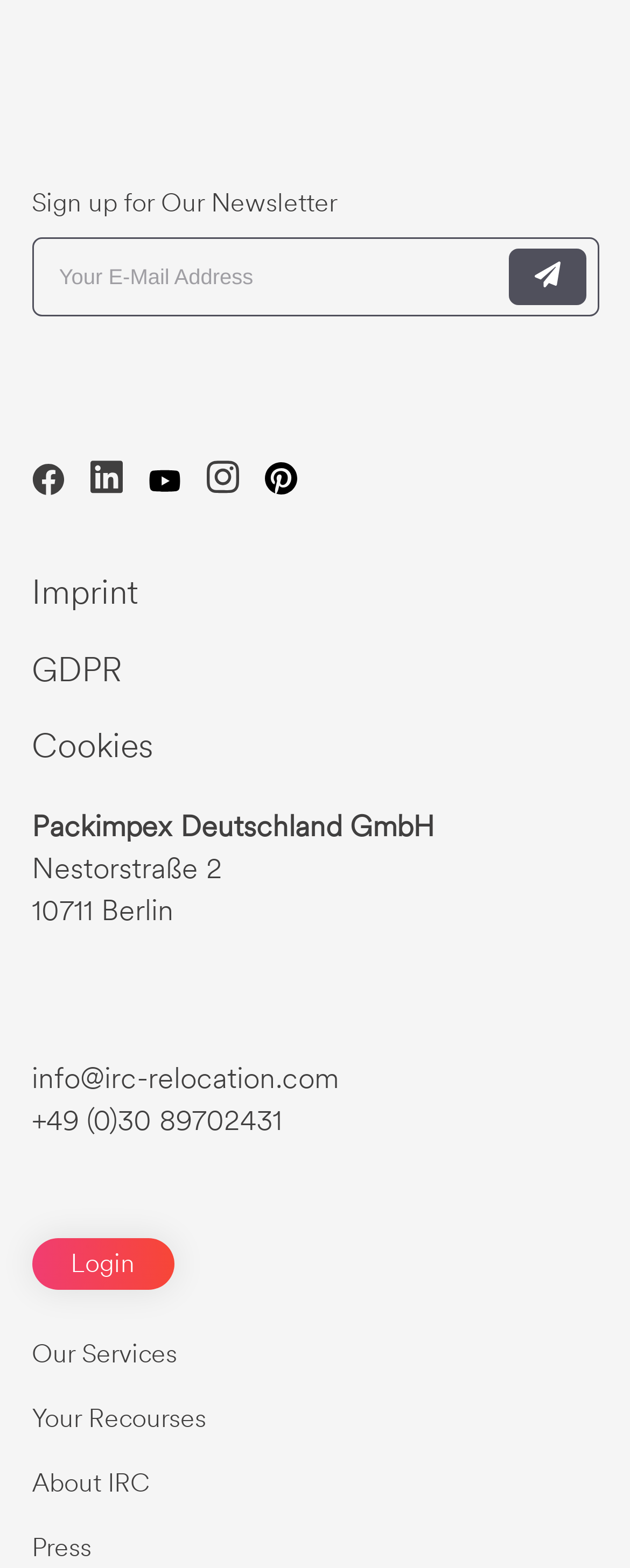Find the bounding box coordinates of the clickable element required to execute the following instruction: "Click the login button". Provide the coordinates as four float numbers between 0 and 1, i.e., [left, top, right, bottom].

[0.806, 0.159, 0.929, 0.195]